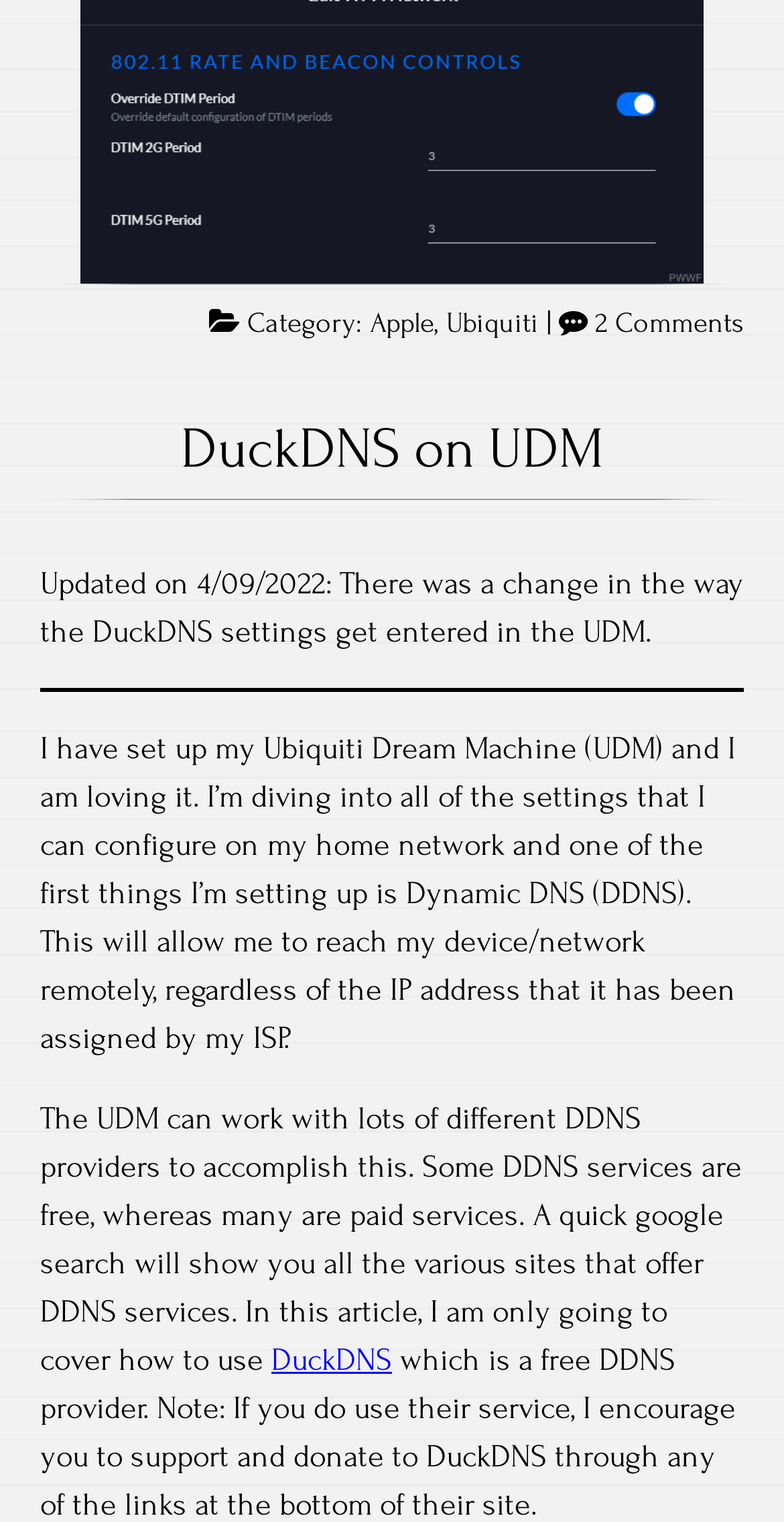How many comments are there on the article?
Please give a well-detailed answer to the question.

The link '2 Comments' is present on the webpage, indicating that there are 2 comments on the article.